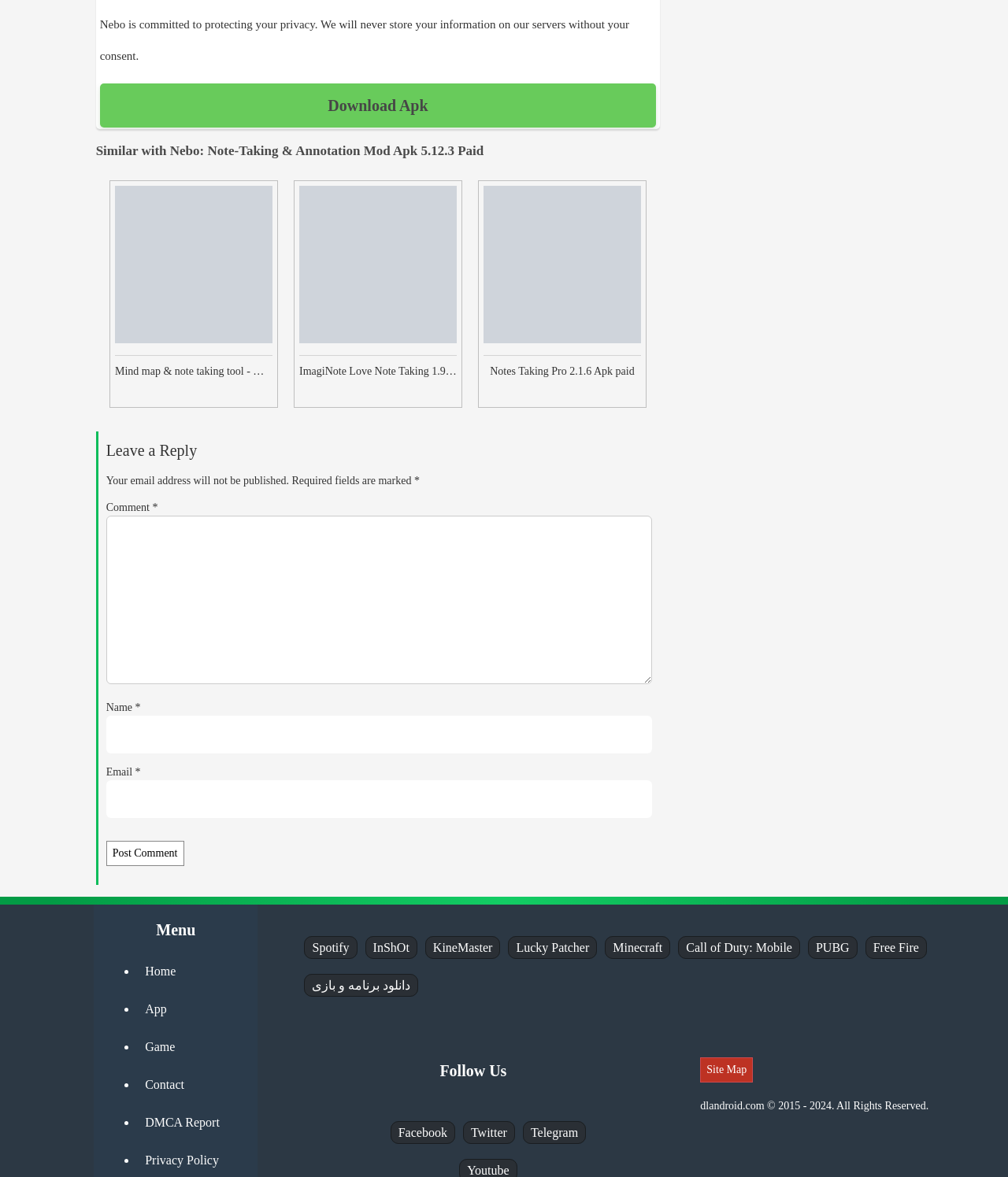Please find the bounding box coordinates of the element that you should click to achieve the following instruction: "Go to Home page". The coordinates should be presented as four float numbers between 0 and 1: [left, top, right, bottom].

[0.144, 0.819, 0.174, 0.83]